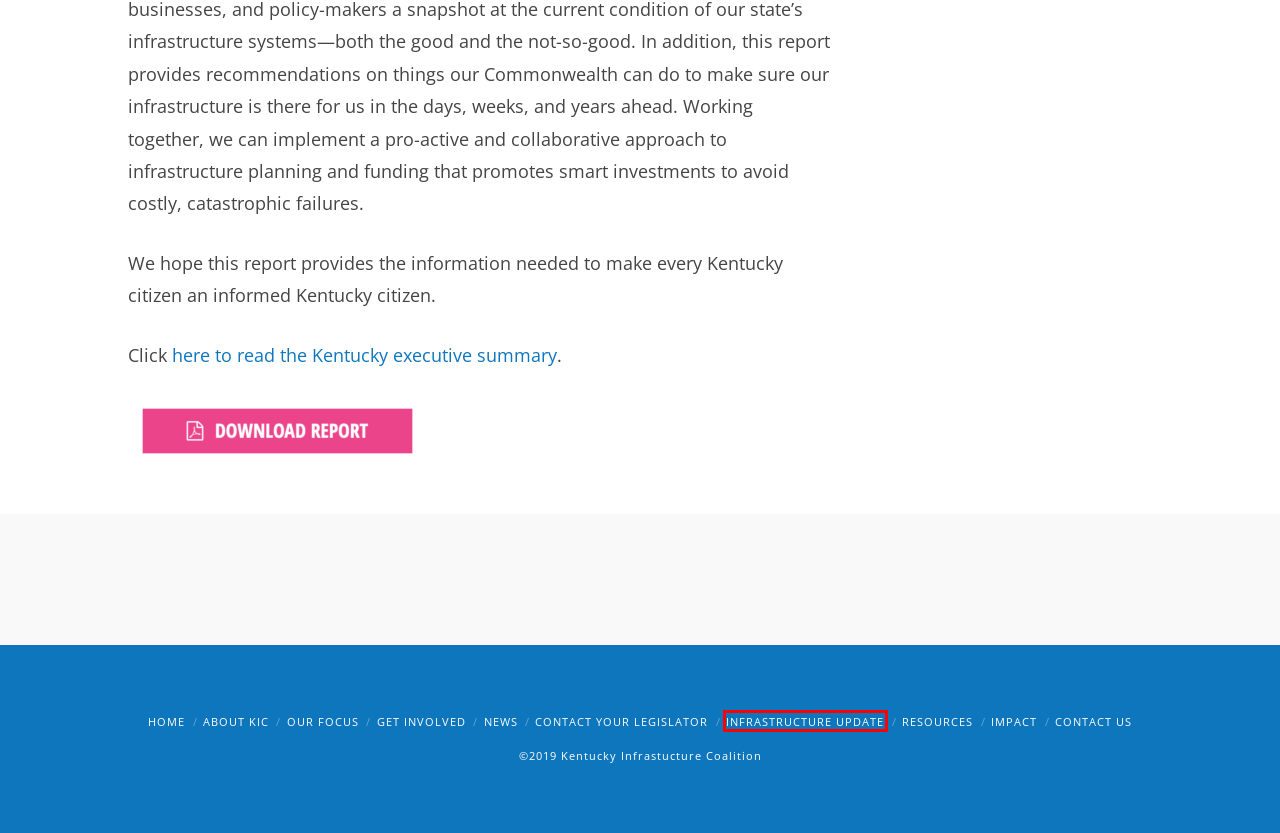With the provided screenshot showing a webpage and a red bounding box, determine which webpage description best fits the new page that appears after clicking the element inside the red box. Here are the options:
A. News - Kentucky Infrastructure Coalition
B. Impact - Kentucky Infrastructure Coalition
C. Contact Your Legislator - Kentucky Infrastructure Coalition
D. Contact Us - Kentucky Infrastructure Coalition
E. Infrastructure Update - Kentucky Infrastructure Coalition
F. About KIC - Kentucky Infrastructure Coalition
G. Moving Toward a Better Tomorrow - Kentucky Infrastructure Coalition
H. Resources - Kentucky Infrastructure Coalition

E